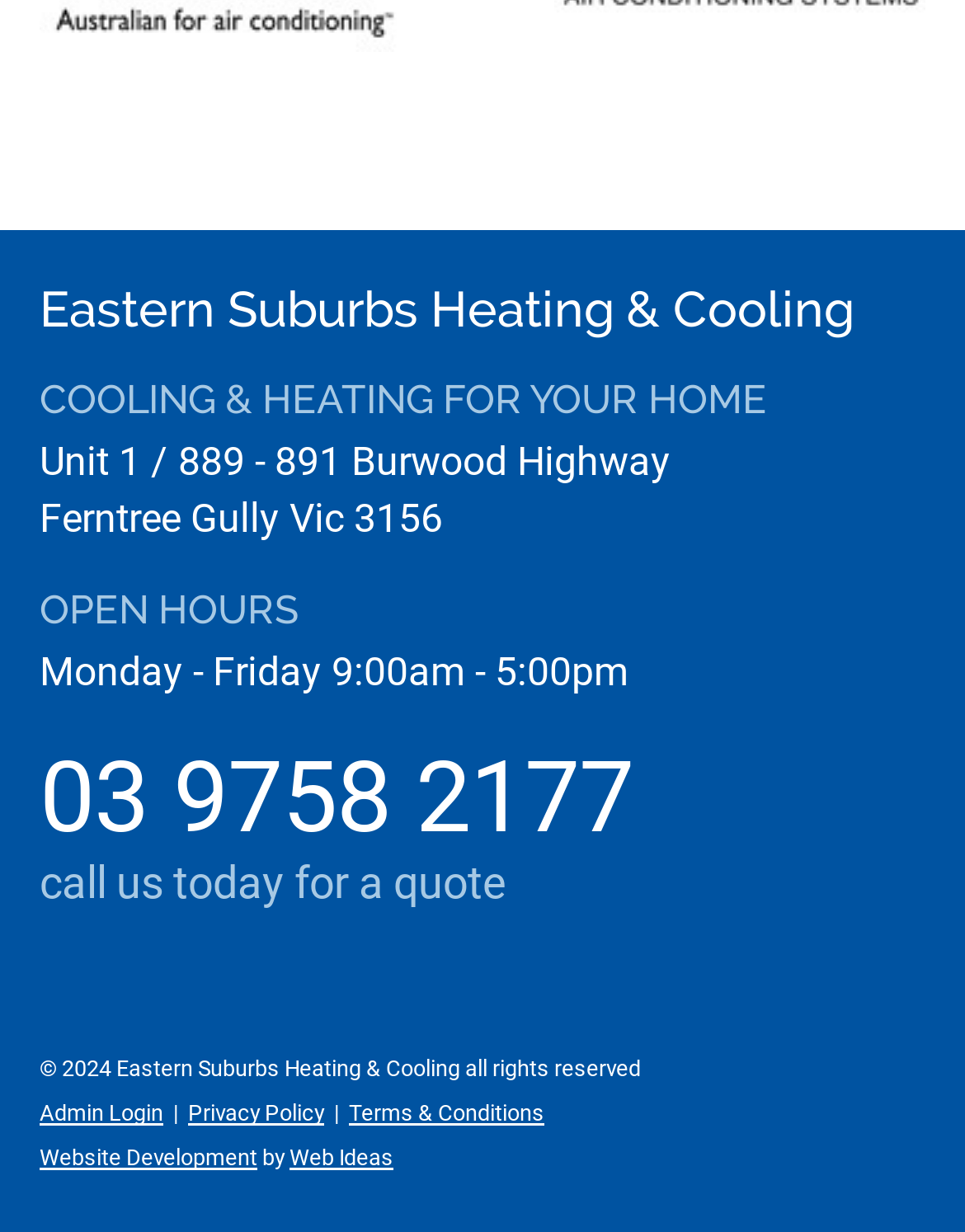Provide the bounding box coordinates of the HTML element described as: "Web Ideas". The bounding box coordinates should be four float numbers between 0 and 1, i.e., [left, top, right, bottom].

[0.3, 0.931, 0.408, 0.951]